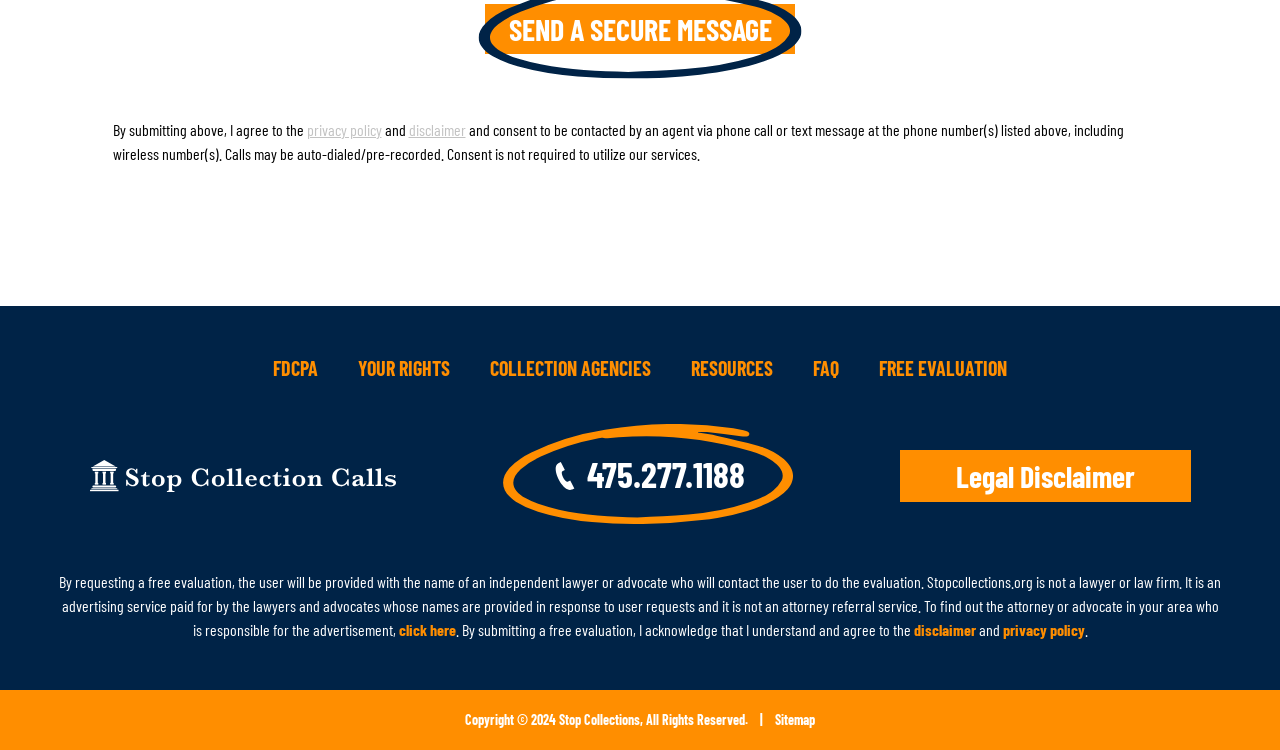Give a short answer using one word or phrase for the question:
What is the text on the button at the top?

Send a Secure Message